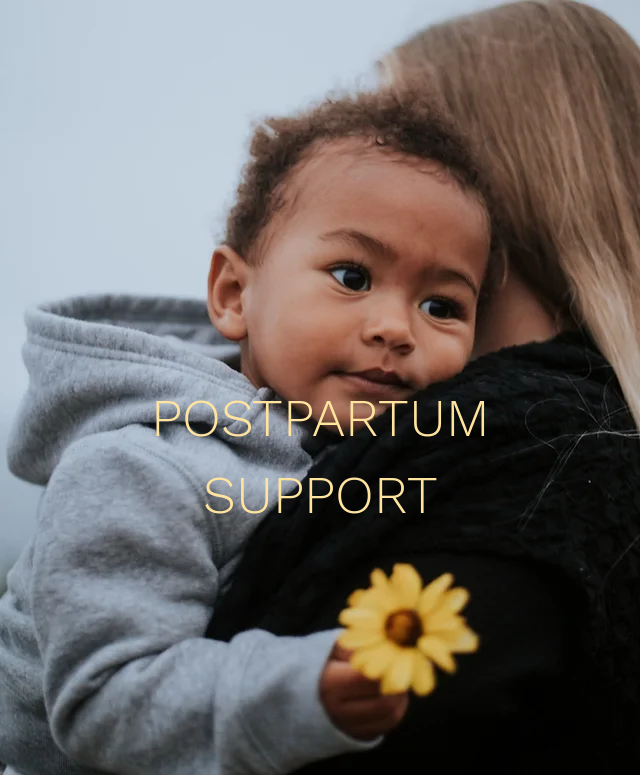Explain the image in detail, mentioning the main subjects and background elements.

The image features a tender moment shared between a mother and her child, emphasizing the theme of postpartum support. The child, clad in a cozy grey hoodie, gazes lovingly at the camera, showcasing bright, expressive eyes. In their hand, they hold a vibrant yellow flower, symbolizing hope and new beginnings. The mother, whose back is visible, appears supportive and nurturing. Overlaying the image is the phrase "POSTPARTUM SUPPORT," which highlights the focus of the scene on providing care and assistance to new mothers. The soft colors and intimate setting evoke a sense of warmth and connection, capturing the essence of maternal love and the importance of supportive relationships during the postpartum period.